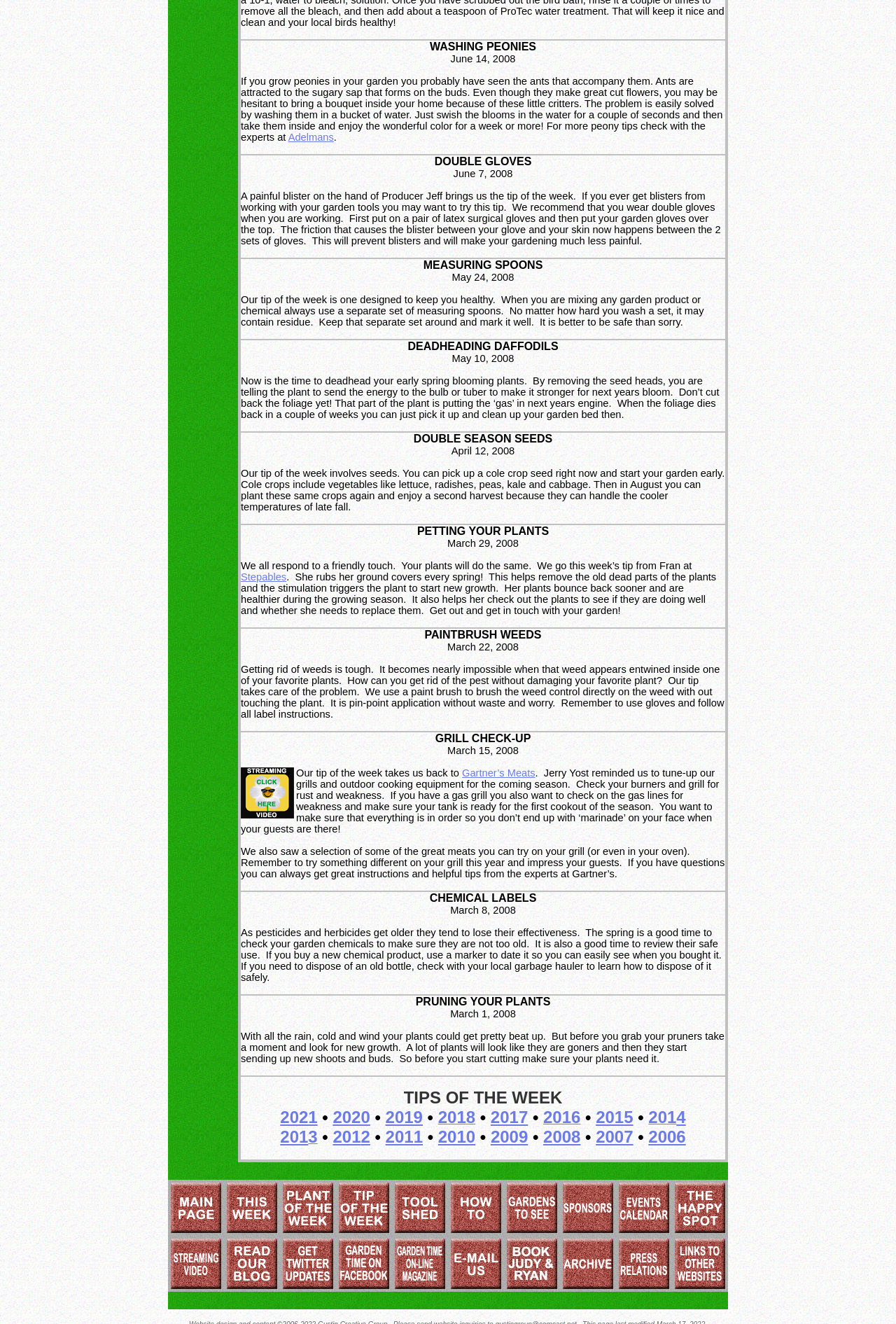Look at the image and answer the question in detail:
What is the topic of the first gridcell?

I determined the answer by looking at the OCR text of the first gridcell, which is 'WASHING PEONIES June 14, 2008 If you grow peonies in your garden you probably have seen the ants that accompany them...'.